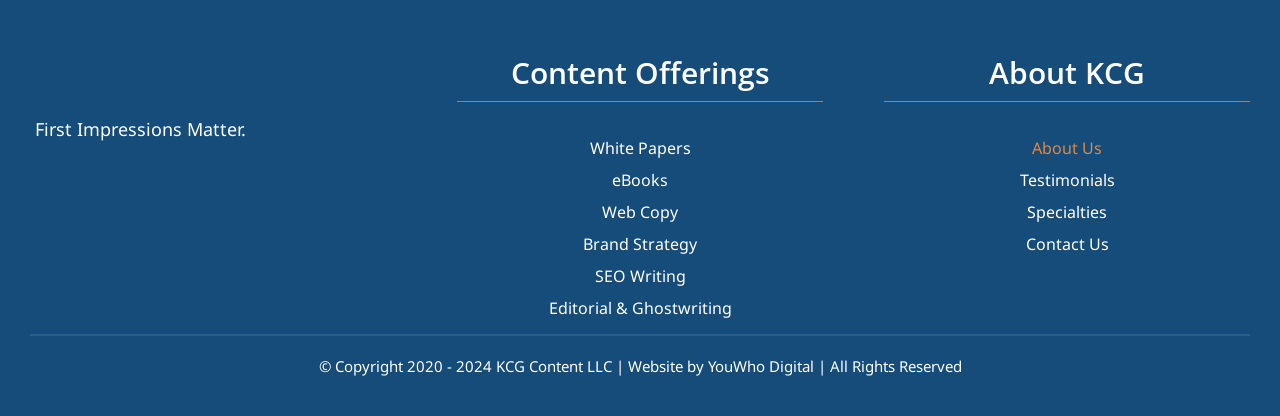What is the company name in the footer?
Your answer should be a single word or phrase derived from the screenshot.

KCG Content LLC